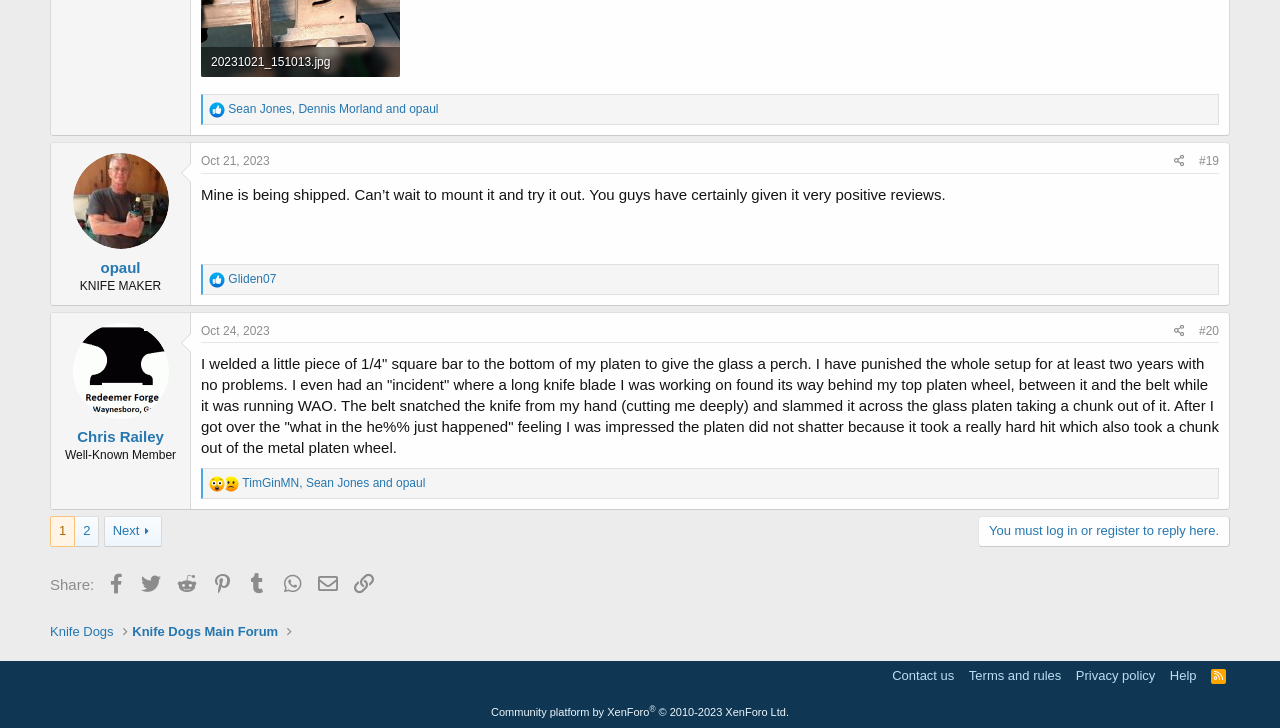Specify the bounding box coordinates of the area that needs to be clicked to achieve the following instruction: "Share the post on Facebook".

None